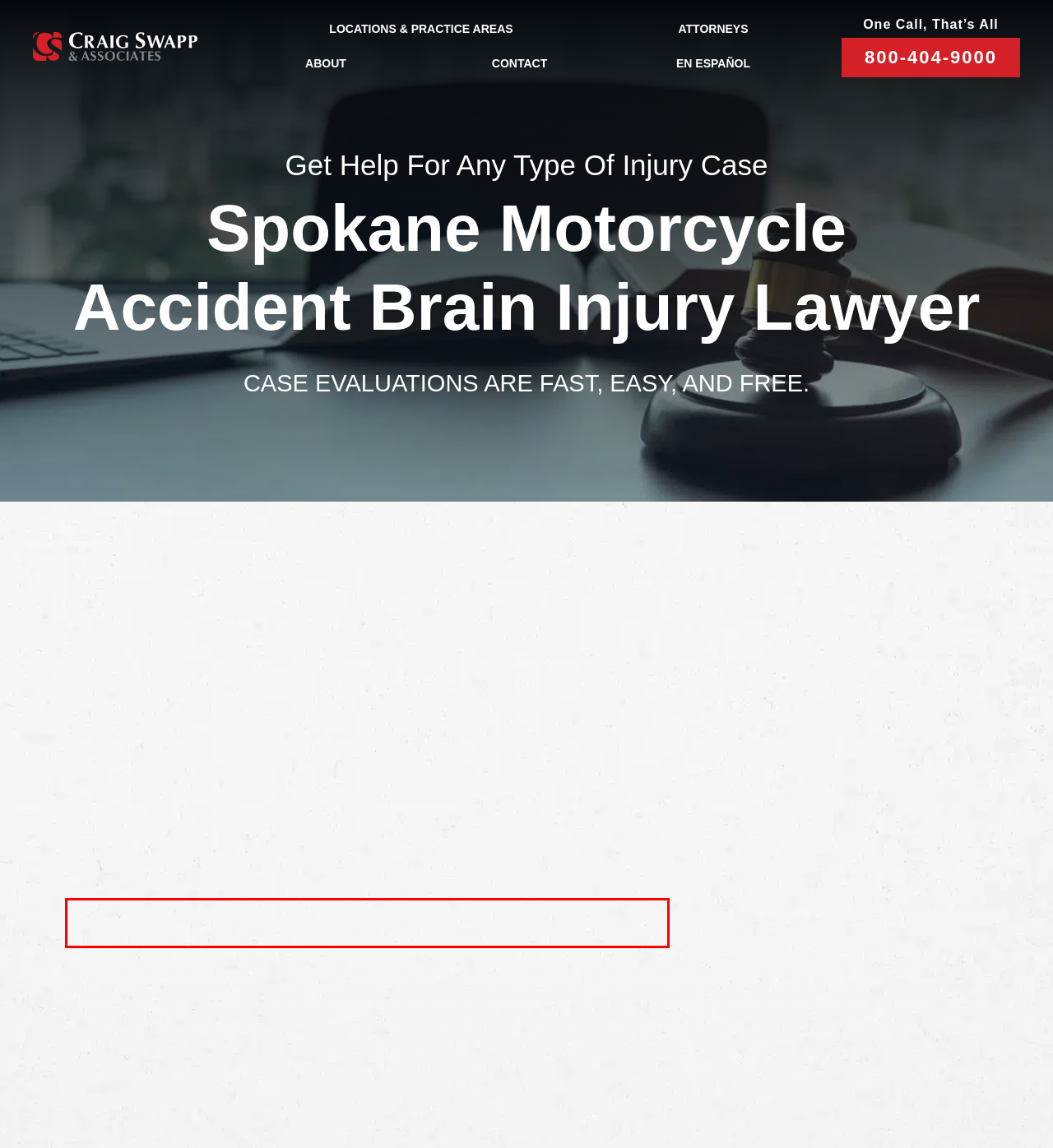Look at the provided screenshot of the webpage and perform OCR on the text within the red bounding box.

In Washington State, you are required to wear a DOT-approved helmet when riding. Novelty helmets are not approved unless they have the DOT sticker on the back.